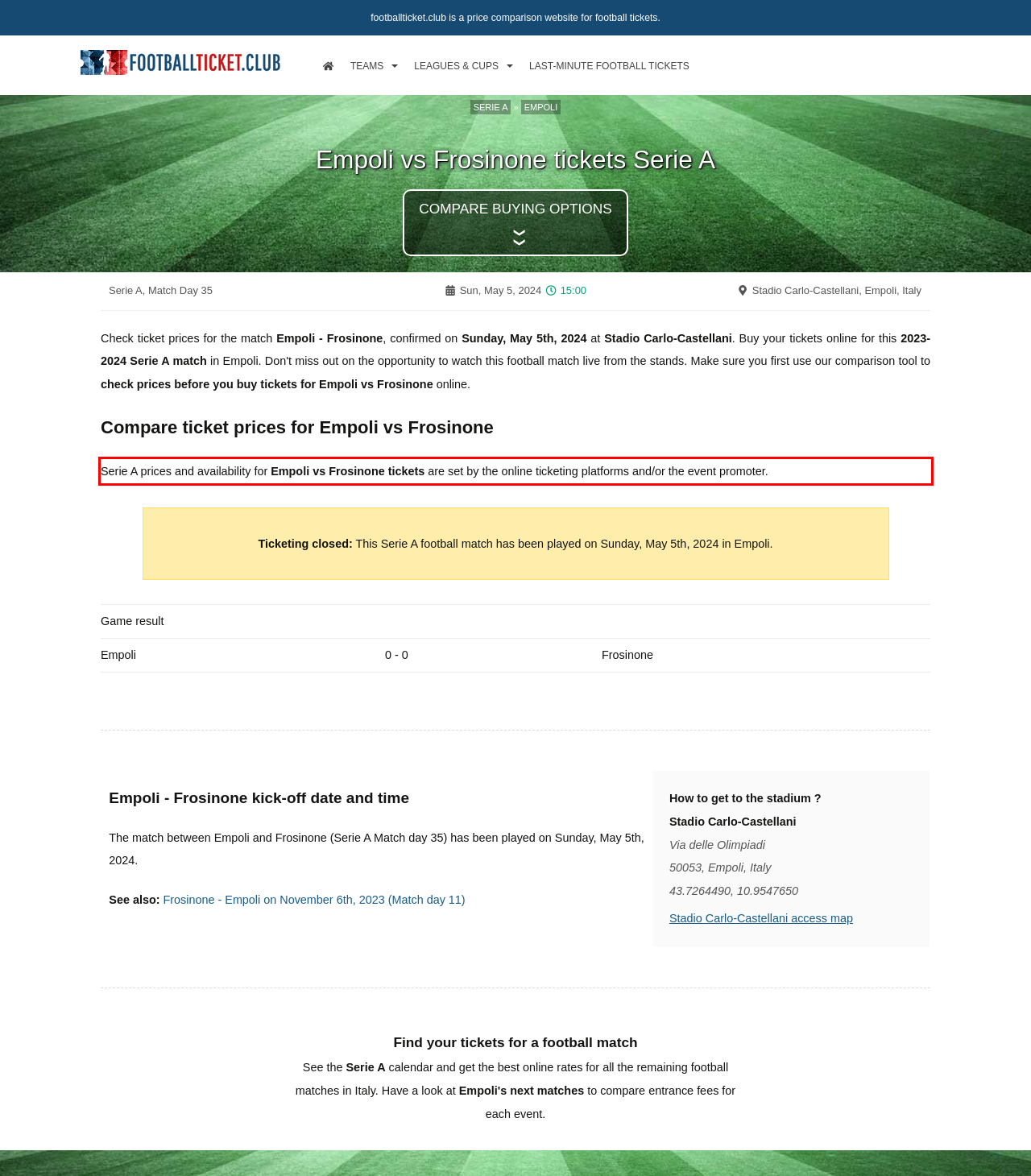Given a screenshot of a webpage containing a red bounding box, perform OCR on the text within this red bounding box and provide the text content.

Serie A prices and availability for Empoli vs Frosinone tickets are set by the online ticketing platforms and/or the event promoter.